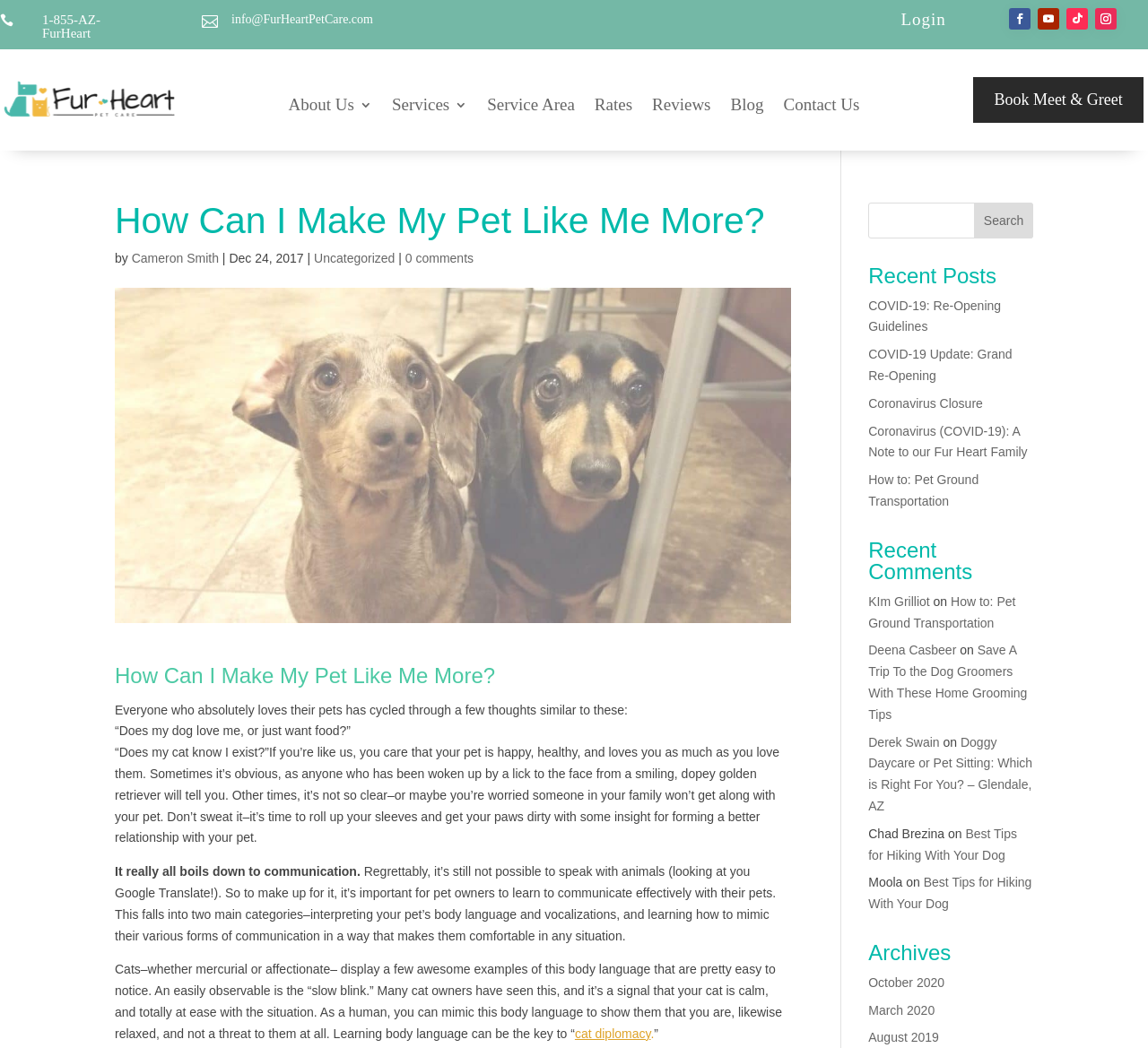What is the phone number of Fur Heart Pet Sitting and Dog Walking? Please answer the question using a single word or phrase based on the image.

1-855-AZ-FurHeart